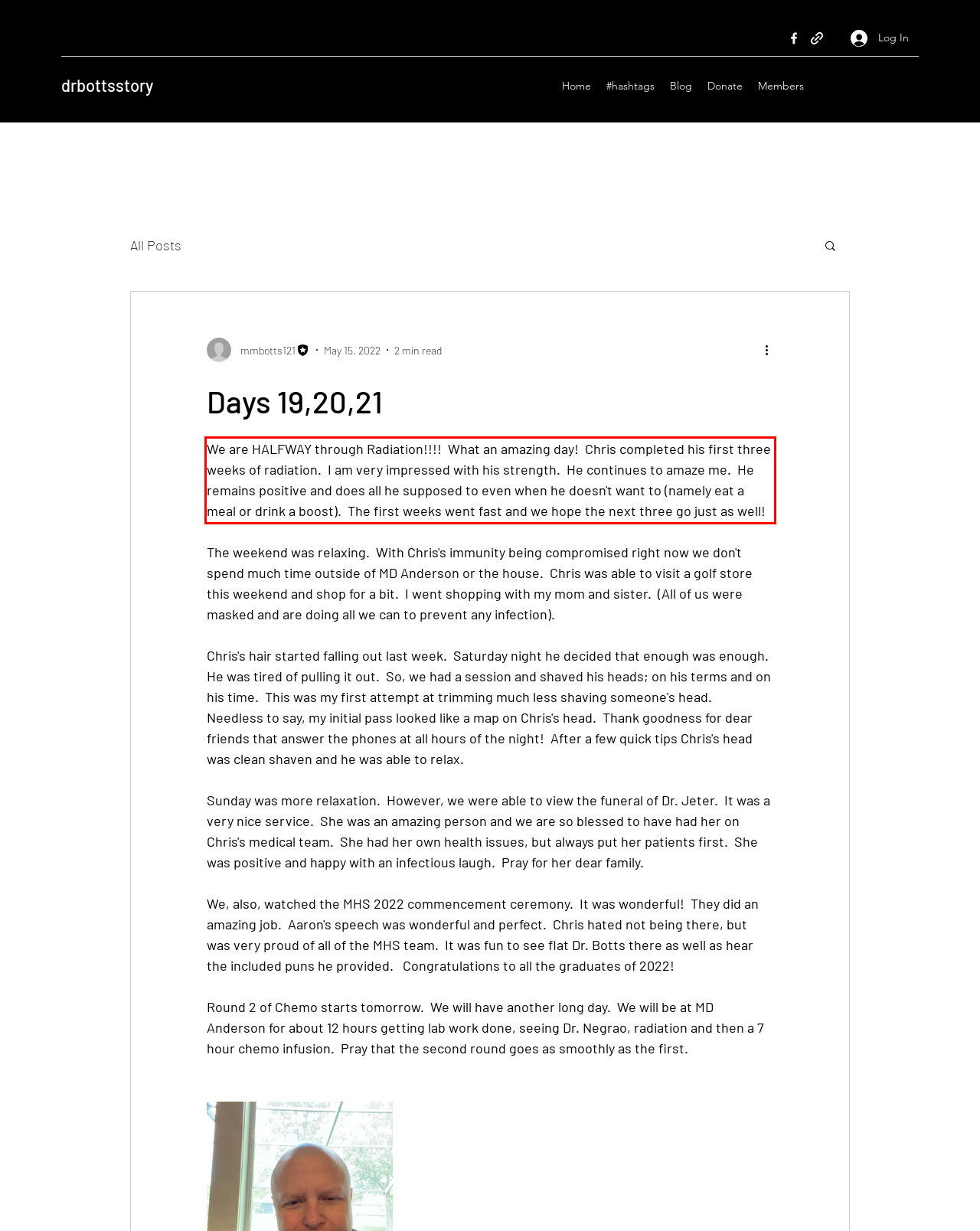Please extract the text content within the red bounding box on the webpage screenshot using OCR.

We are HALFWAY through Radiation!!!! What an amazing day! Chris completed his first three weeks of radiation. I am very impressed with his strength. He continues to amaze me. He remains positive and does all he supposed to even when he doesn't want to (namely eat a meal or drink a boost). The first weeks went fast and we hope the next three go just as well!